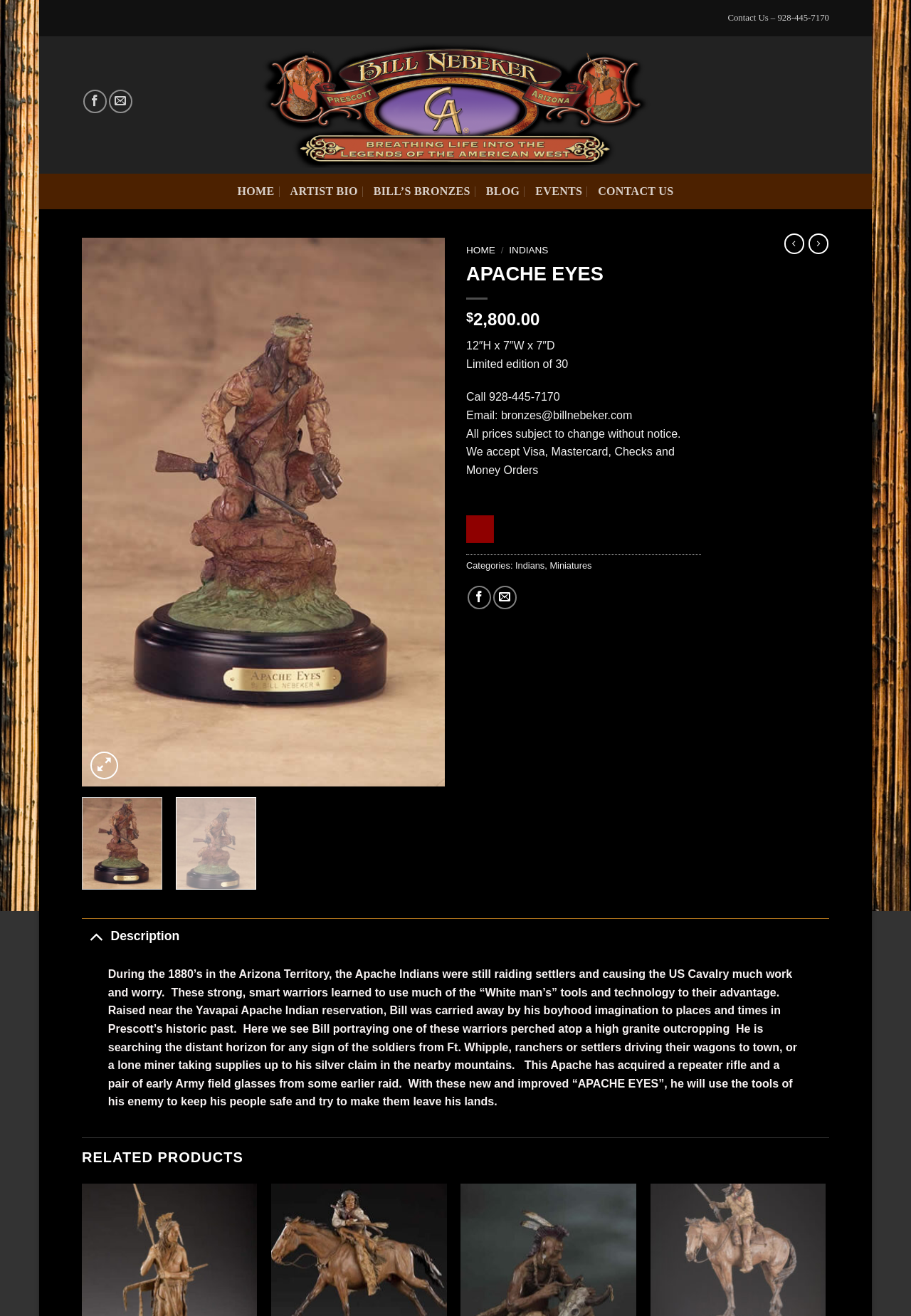Indicate the bounding box coordinates of the clickable region to achieve the following instruction: "Follow on Facebook."

[0.091, 0.068, 0.117, 0.086]